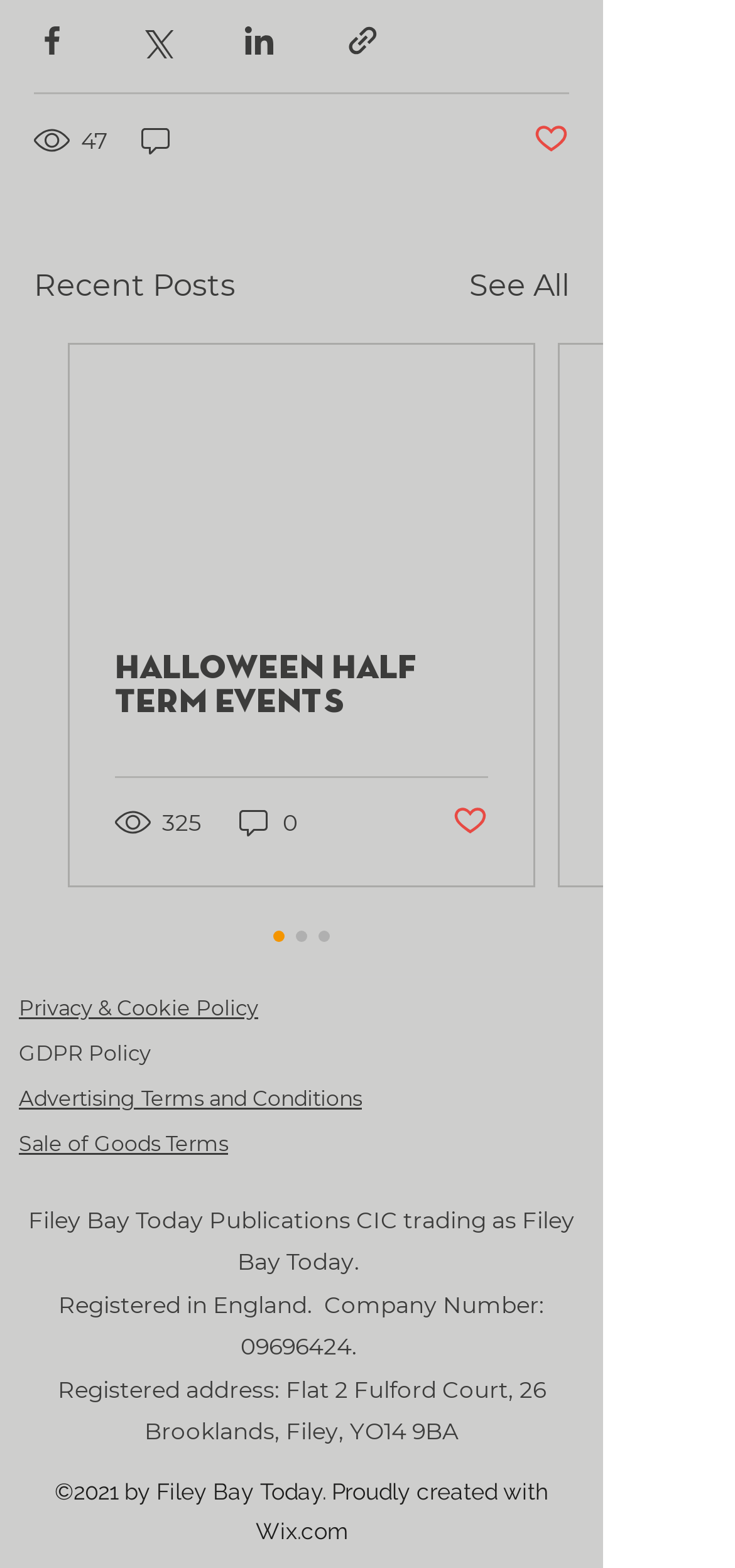Based on the element description: "parent_node: Halloween Half Term Events", identify the bounding box coordinates for this UI element. The coordinates must be four float numbers between 0 and 1, listed as [left, top, right, bottom].

[0.095, 0.22, 0.726, 0.387]